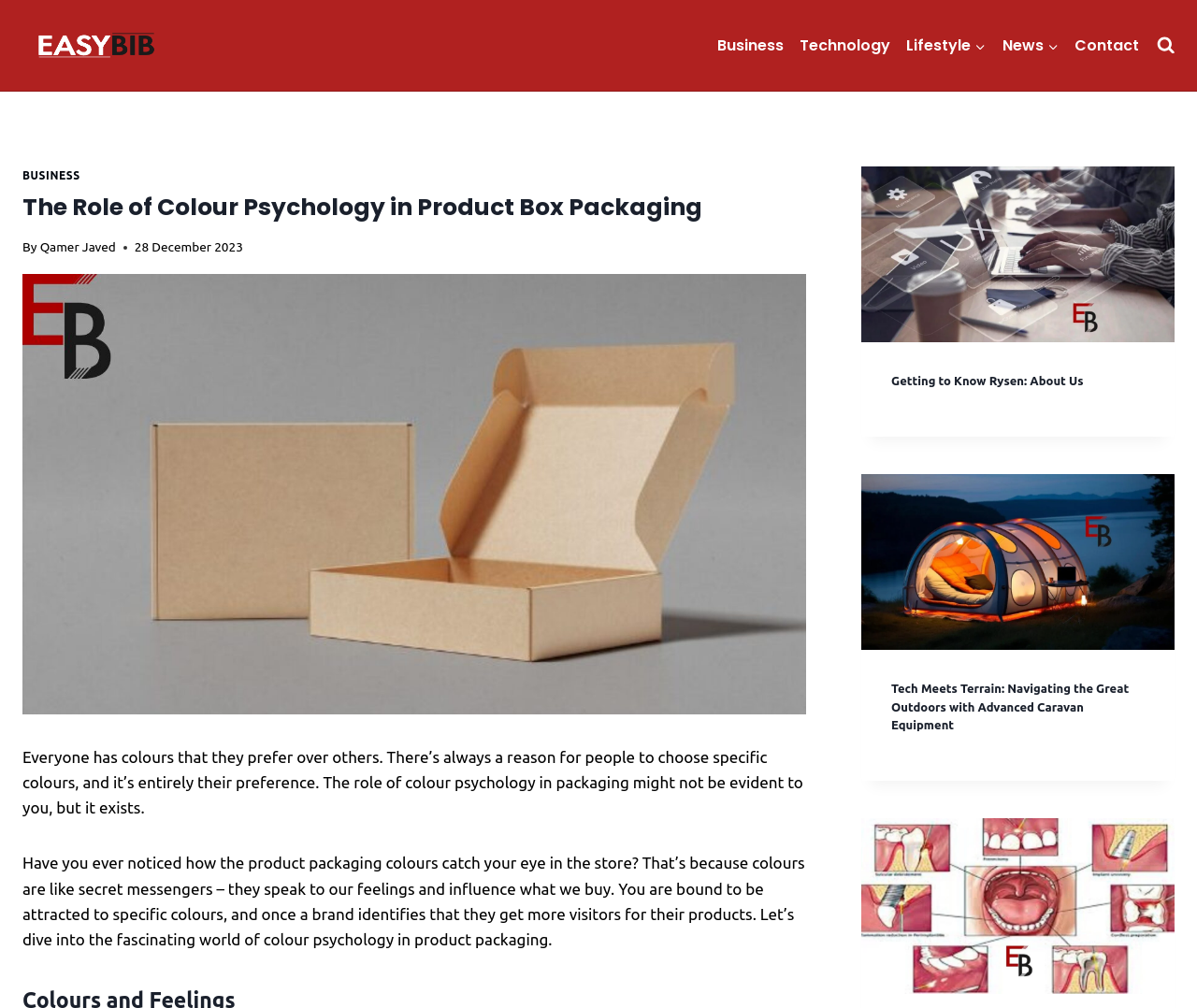Bounding box coordinates are given in the format (top-left x, top-left y, bottom-right x, bottom-right y). All values should be floating point numbers between 0 and 1. Provide the bounding box coordinate for the UI element described as: Qamer Javed

[0.033, 0.238, 0.097, 0.252]